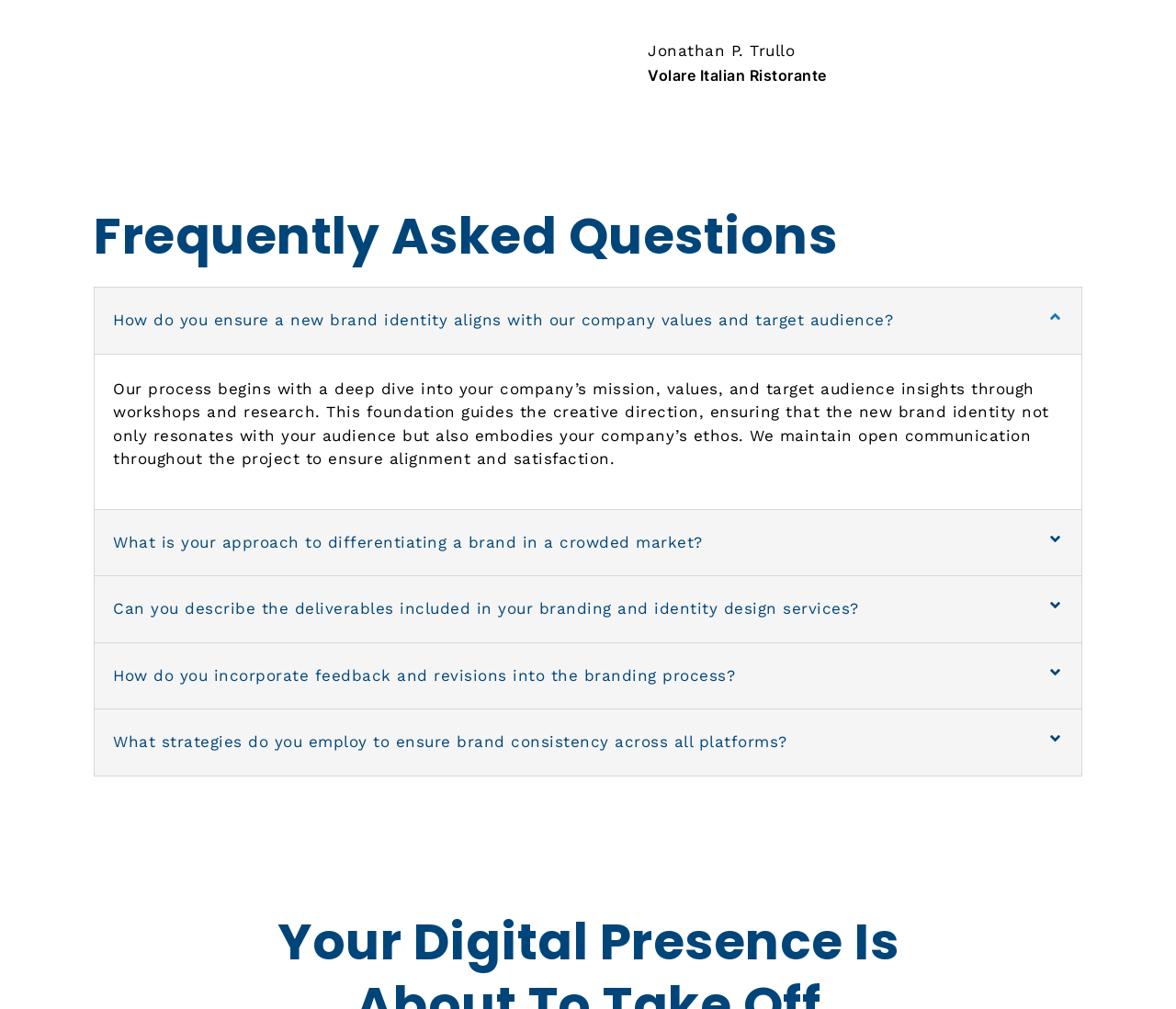How many FAQs are listed on this webpage?
Provide a well-explained and detailed answer to the question.

I counted the number of button elements with the type 'generic' that are children of the region element with the text 'Frequently Asked Questions'. There are 5 such elements, indicating that there are 5 FAQs listed on this webpage.